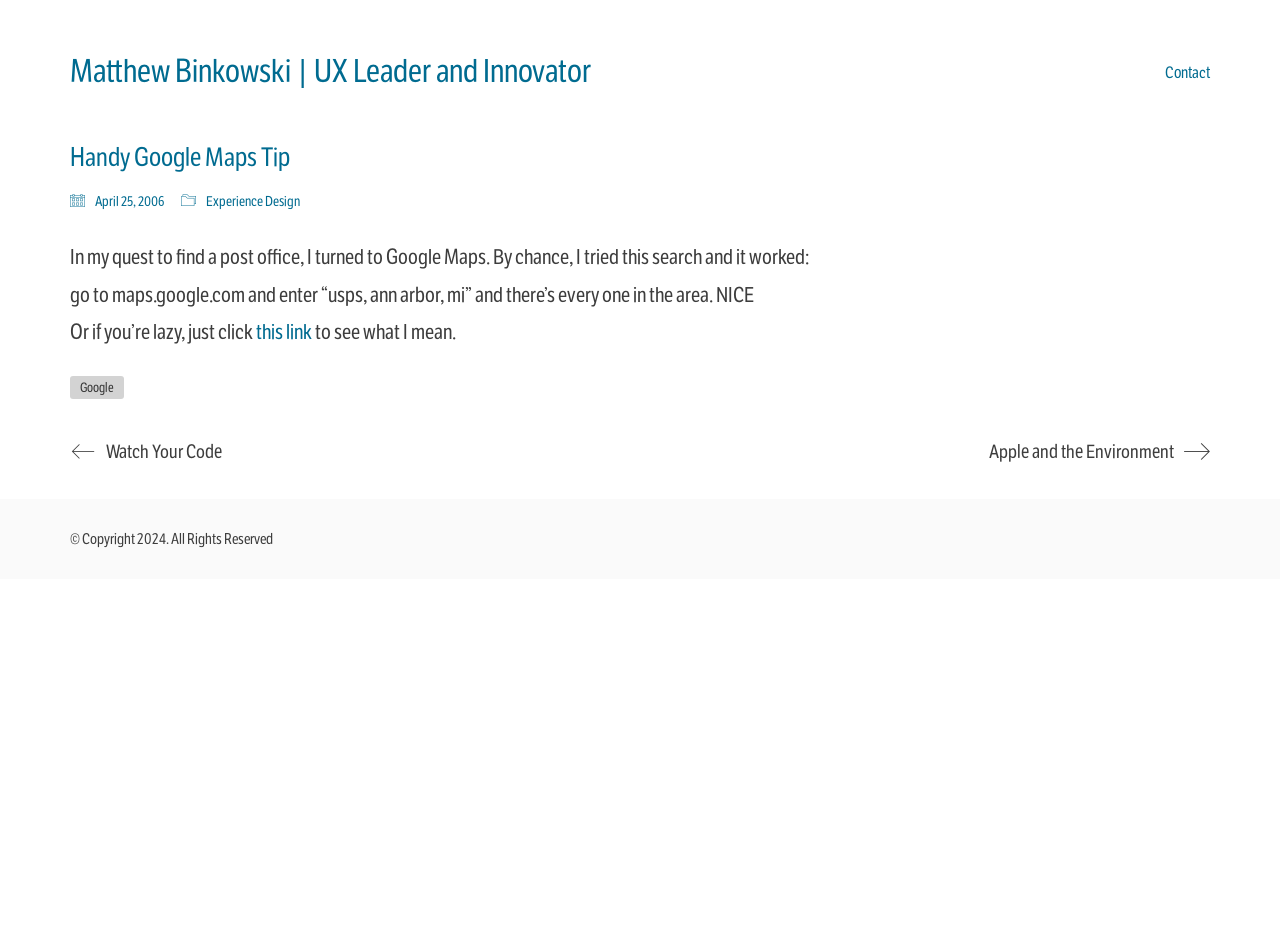What is the date of the article?
Look at the image and provide a short answer using one word or a phrase.

April 25, 2006